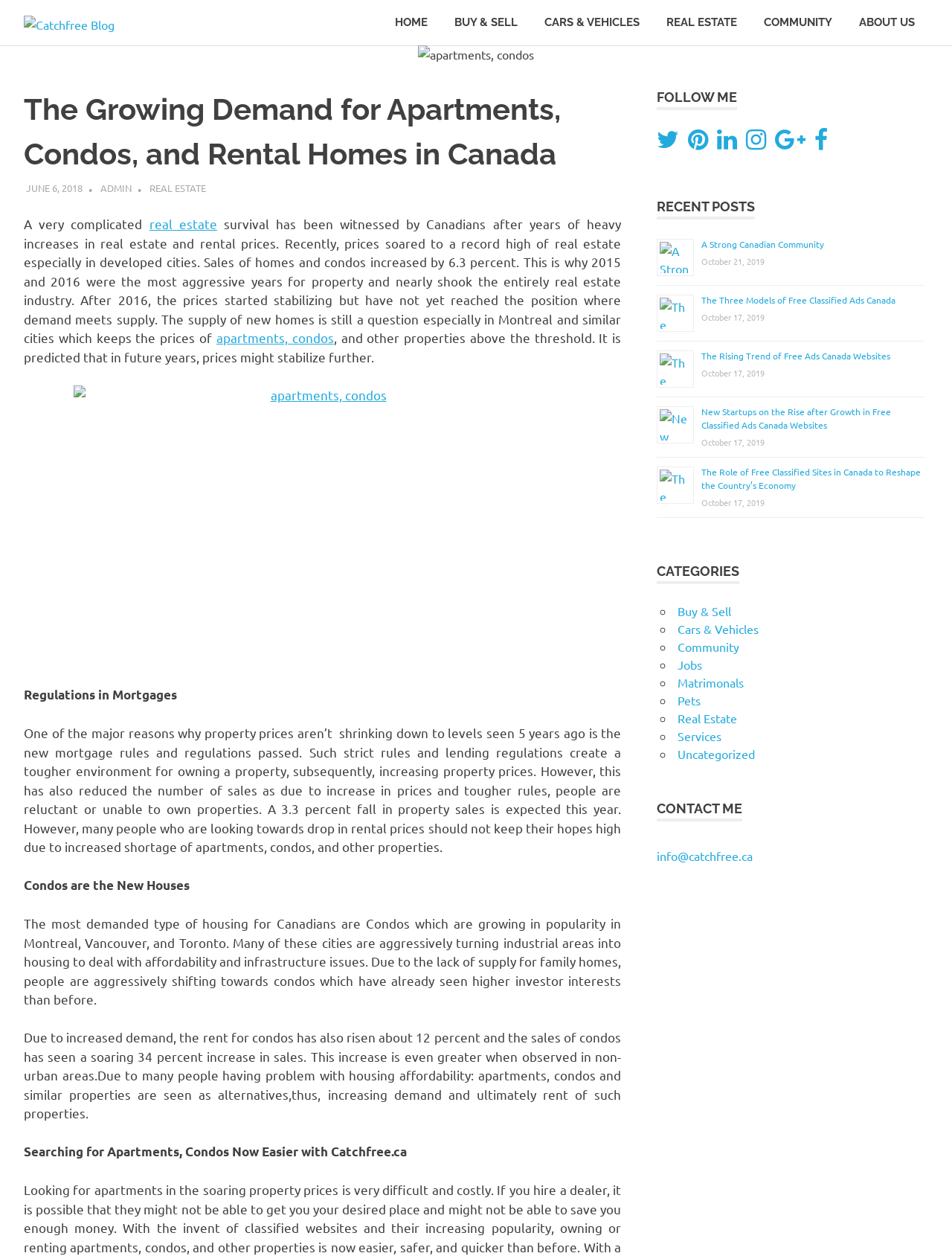Find the bounding box coordinates for the area you need to click to carry out the instruction: "View recent posts". The coordinates should be four float numbers between 0 and 1, indicated as [left, top, right, bottom].

[0.69, 0.156, 0.793, 0.174]